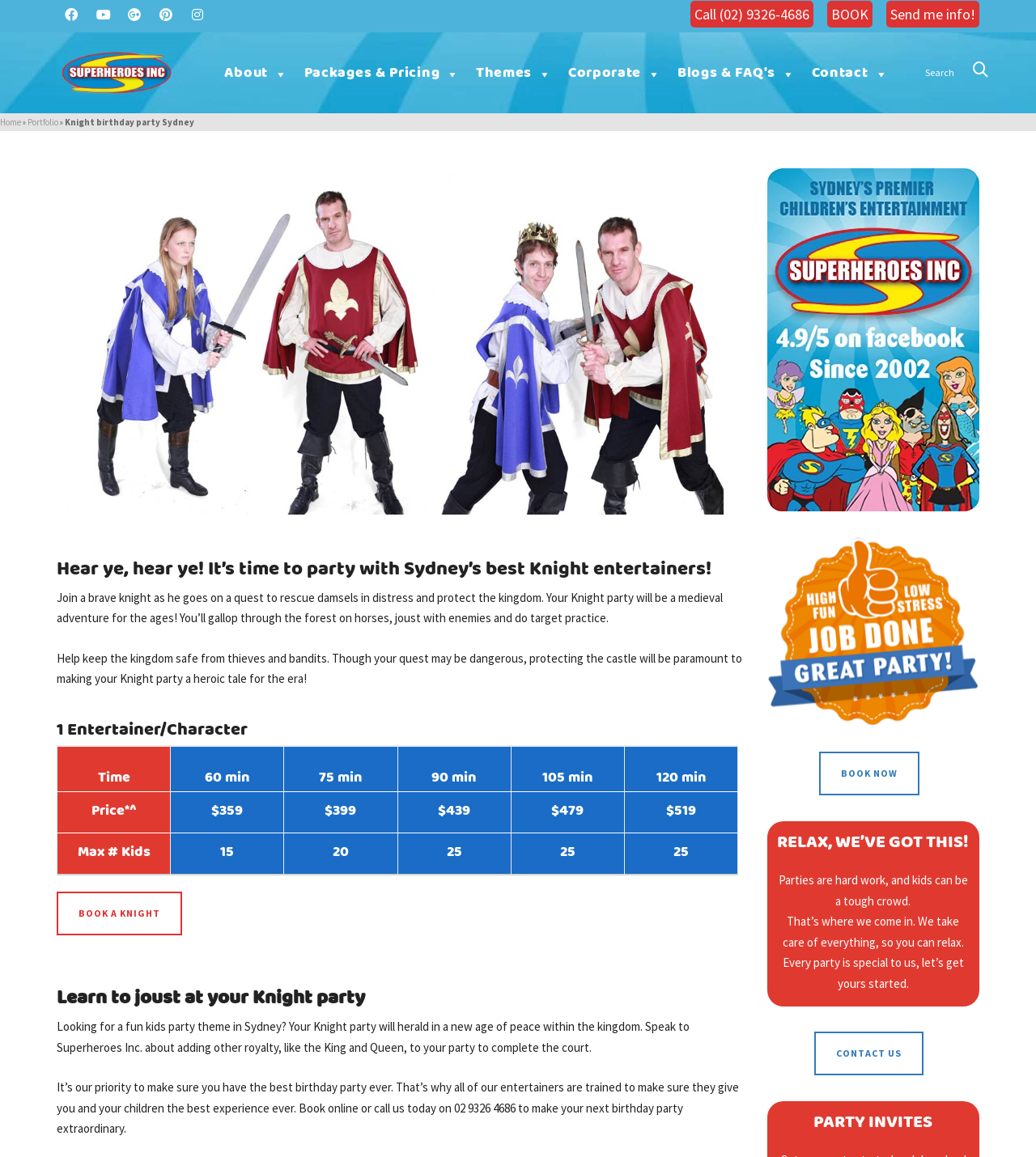Identify the bounding box coordinates of the region I need to click to complete this instruction: "Book a Knight".

[0.055, 0.771, 0.176, 0.809]